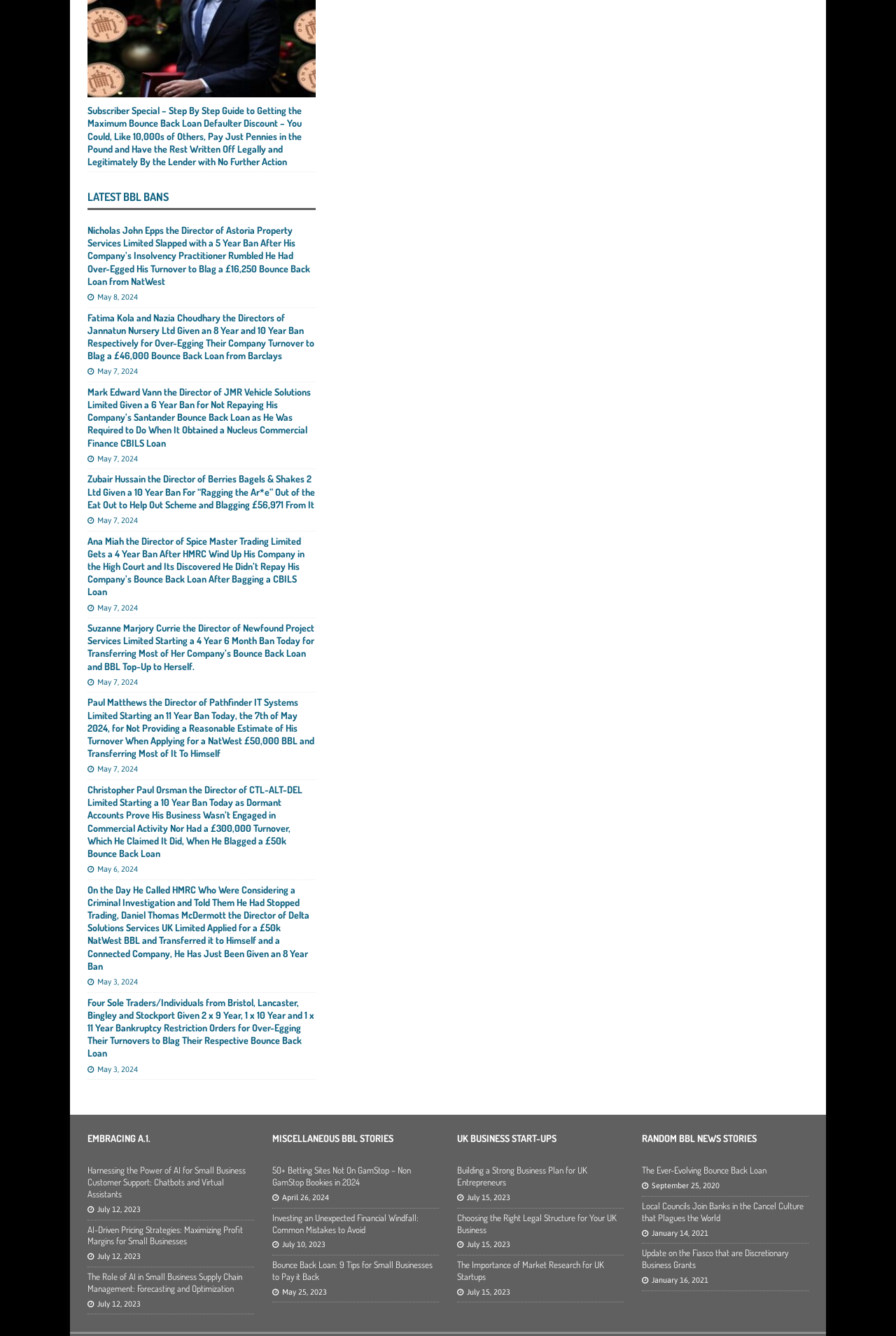How many years did Nicholas John Epps get banned for?
Give a single word or phrase answer based on the content of the image.

5 years